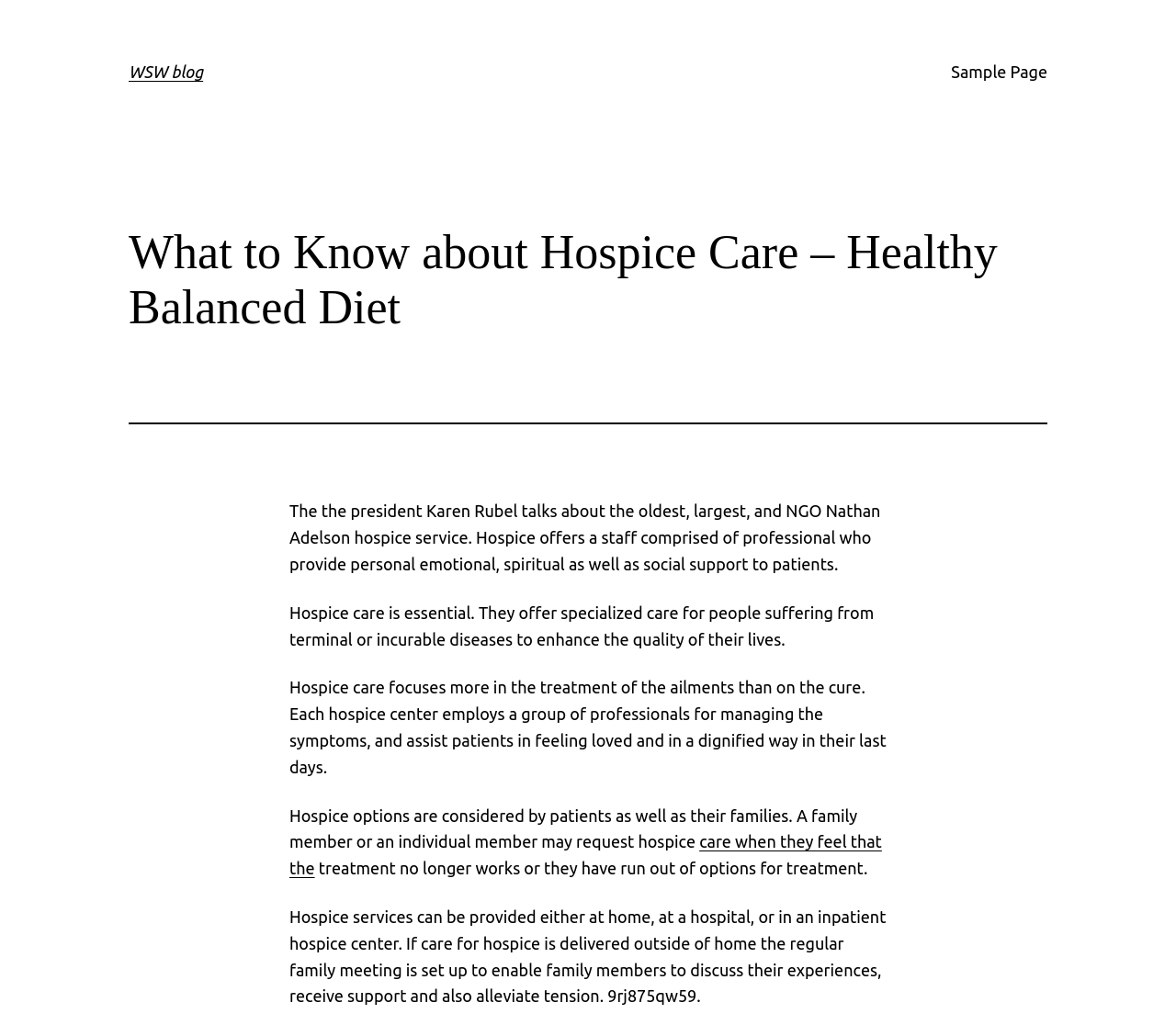Where can hospice services be provided?
Please provide a comprehensive answer to the question based on the webpage screenshot.

According to the webpage, hospice services can be provided either at home, at a hospital, or in an inpatient hospice center, as stated in the StaticText element with bounding box coordinates [0.246, 0.885, 0.753, 0.981]